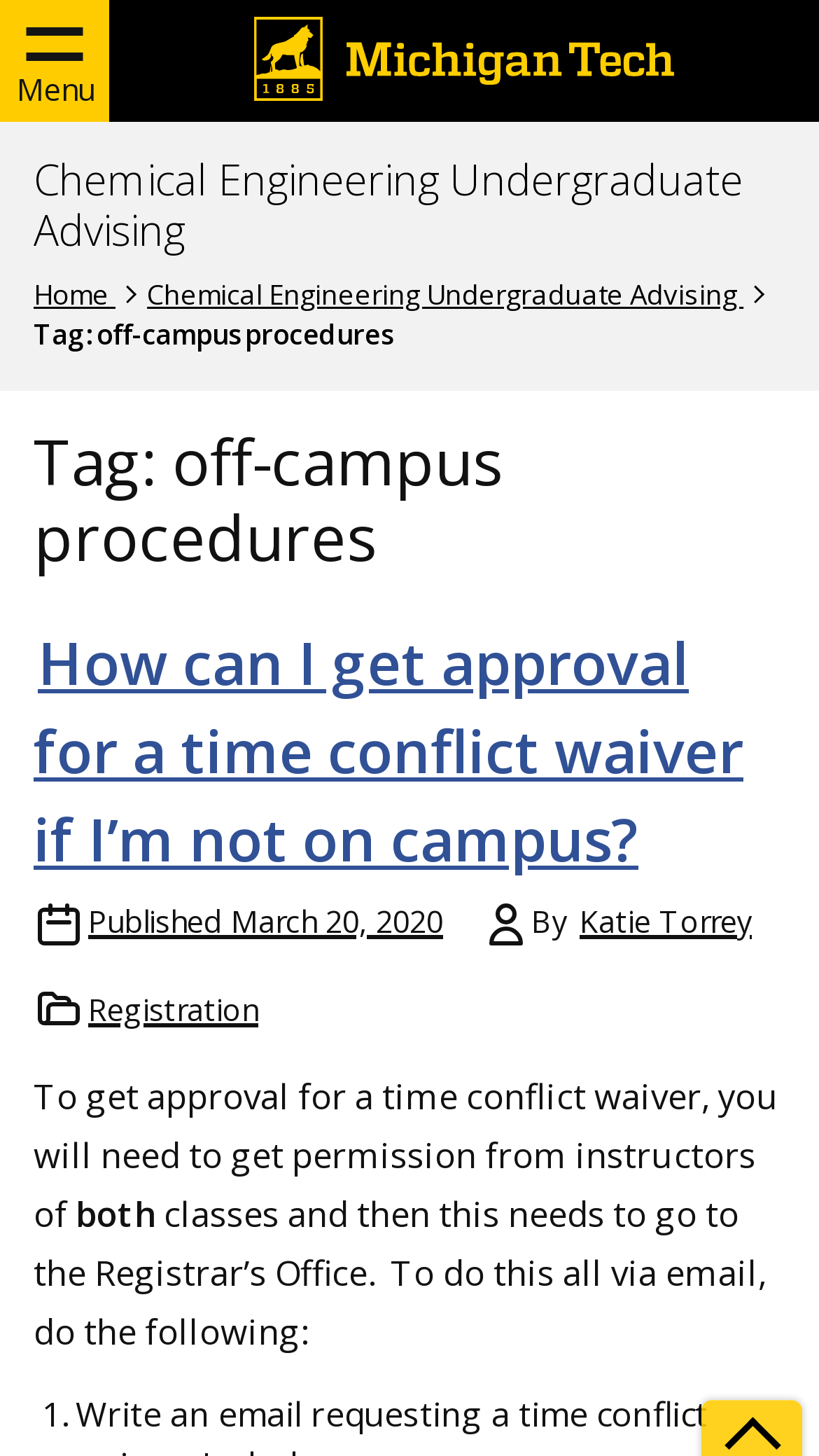What is the topic of the current webpage?
Examine the screenshot and reply with a single word or phrase.

off-campus procedures